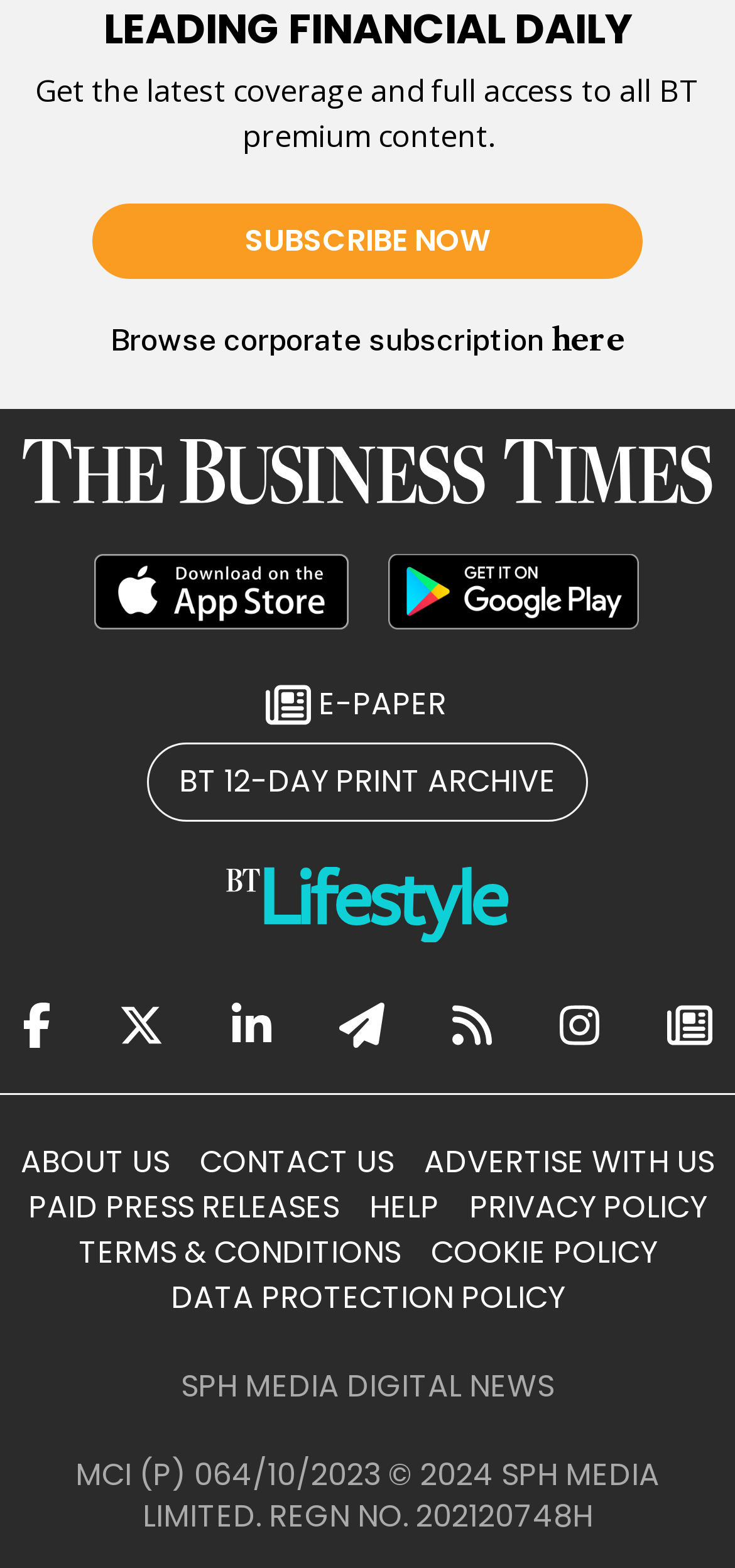How can I access premium content?
Please use the image to provide an in-depth answer to the question.

To access premium content, I found a link with the text 'SUBSCRIBE NOW' which suggests that users need to subscribe to get full access to all BT premium content.